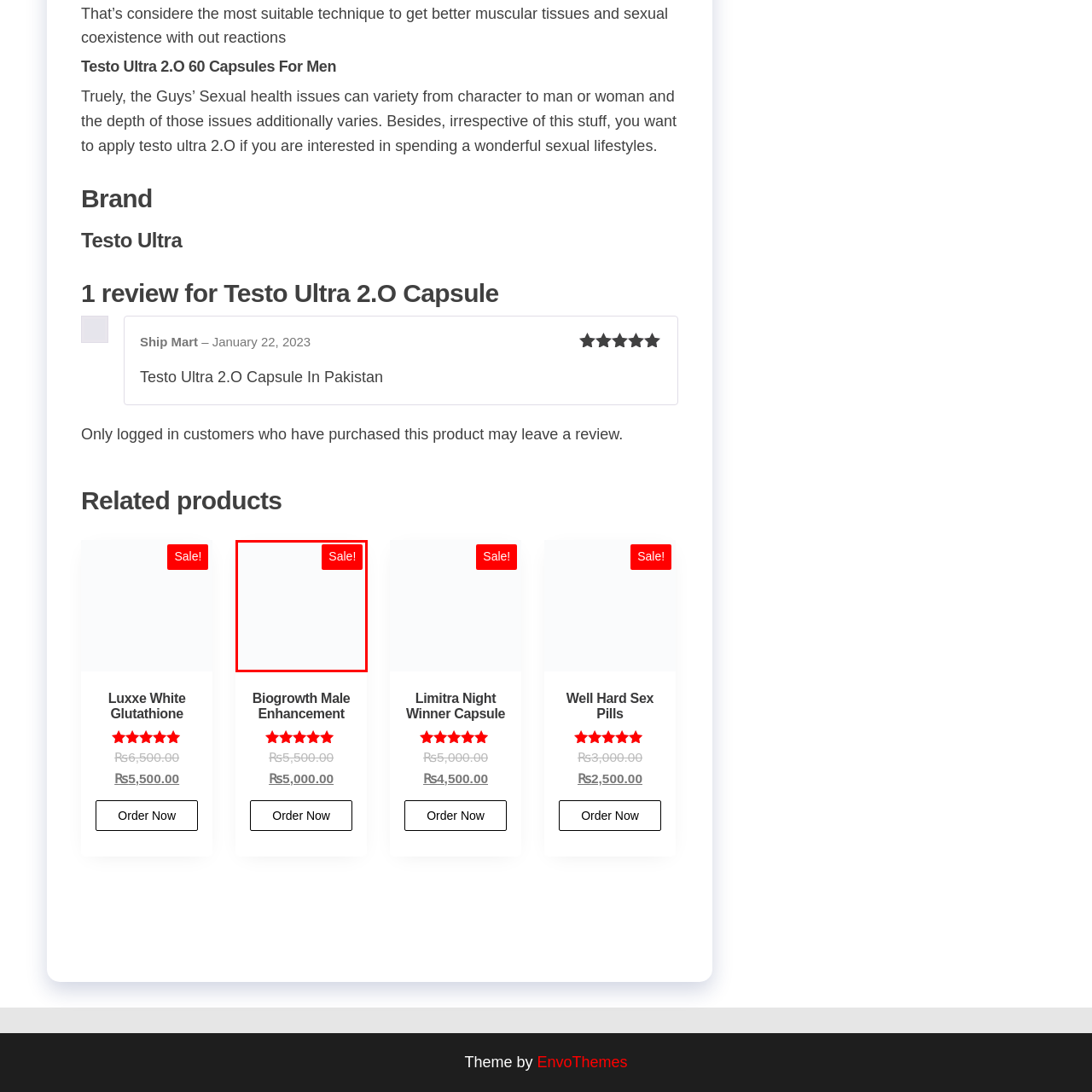Provide a detailed narrative of the image inside the red-bordered section.

The image prominently features a bold red "Sale!" tag, indicating a special promotional offer. This eye-catching element highlights discounted products, attracting customer attention. In the context of the webpage, this sale tag appears alongside the "Biogrowth Male Enhancement" product, which is currently offered at a reduced price of ₨5,000.00, down from the original price of ₨5,500.00. Such promotions suggest limited-time offers, encouraging potential buyers to take advantage of the savings on male enhancement supplements.